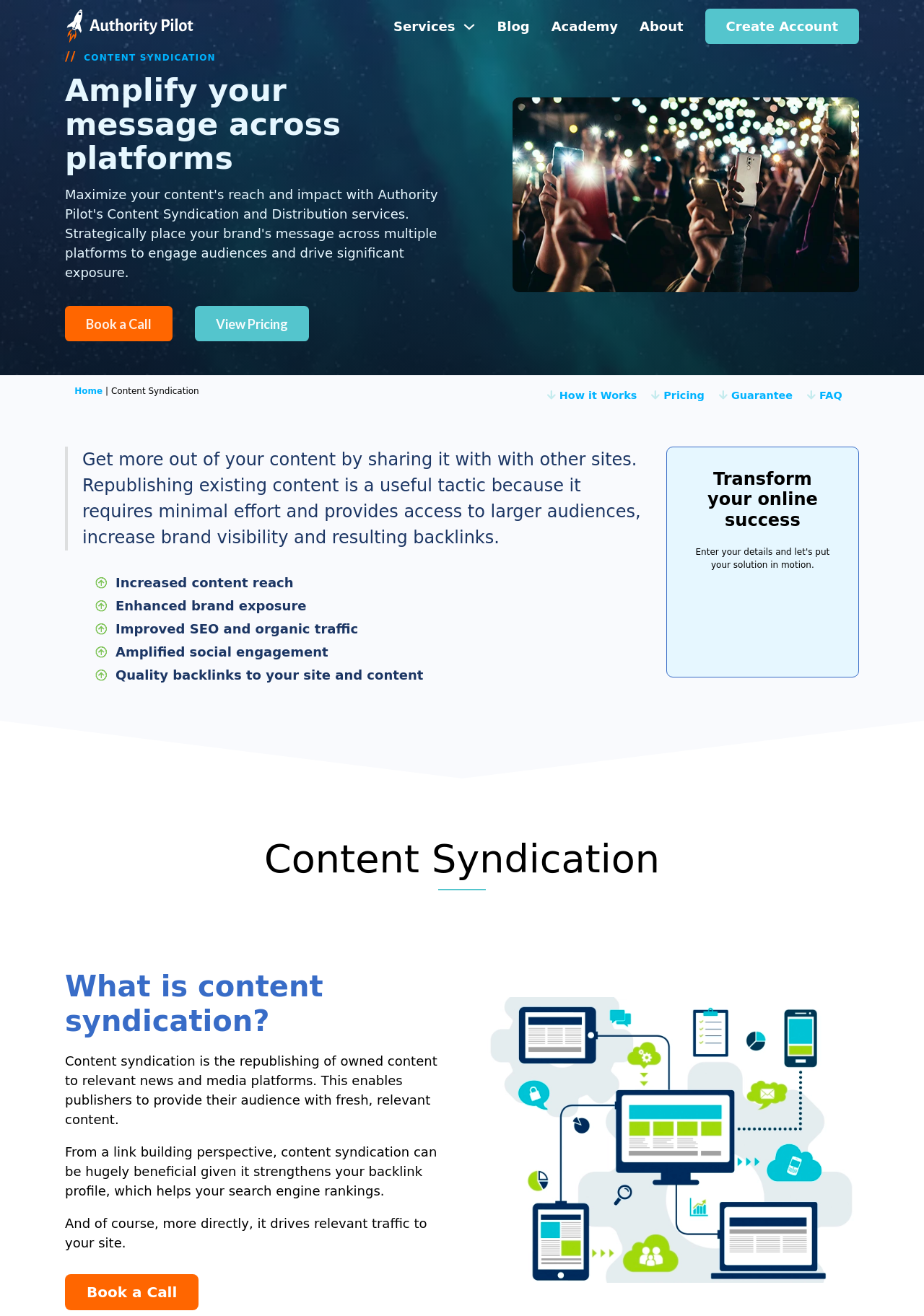Explain in detail what is displayed on the webpage.

The webpage is about content syndication, a service offered by Authority Pilot. At the top left, there is a logo of Authority Pilot, accompanied by a navigation menu with links to various sections such as Services, Blog, Academy, About, and Create Account. 

Below the logo, there are two headings: "CONTENT SYNDICATION" and "Amplify your message across platforms". Two call-to-action links, "Book a Call" and "View Pricing", are placed below the headings. 

On the right side of the page, there is a figure showing people holding up their phones, indicating the amplification of message across platforms. 

Below the figure, there is a navigation section with breadcrumbs, showing the current page as "Content Syndication" under the "Home" section. 

To the right of the breadcrumbs, there are links to other related pages, including "How it Works", "Pricing", "Guarantee", and "FAQ". 

The main content of the page is divided into two sections. The first section explains the benefits of content syndication, including increased content reach, enhanced brand exposure, improved SEO and organic traffic, amplified social engagement, and quality backlinks to the site and content. 

The second section is about transforming online success through content syndication. It includes a heading, an image, and a separator line. Below the separator, there is a section explaining what content syndication is, its benefits for link building and driving traffic to the site. 

Finally, there is a call-to-action link "Book a Call" at the bottom of the page, accompanied by a figure showing devices related to content syndication.